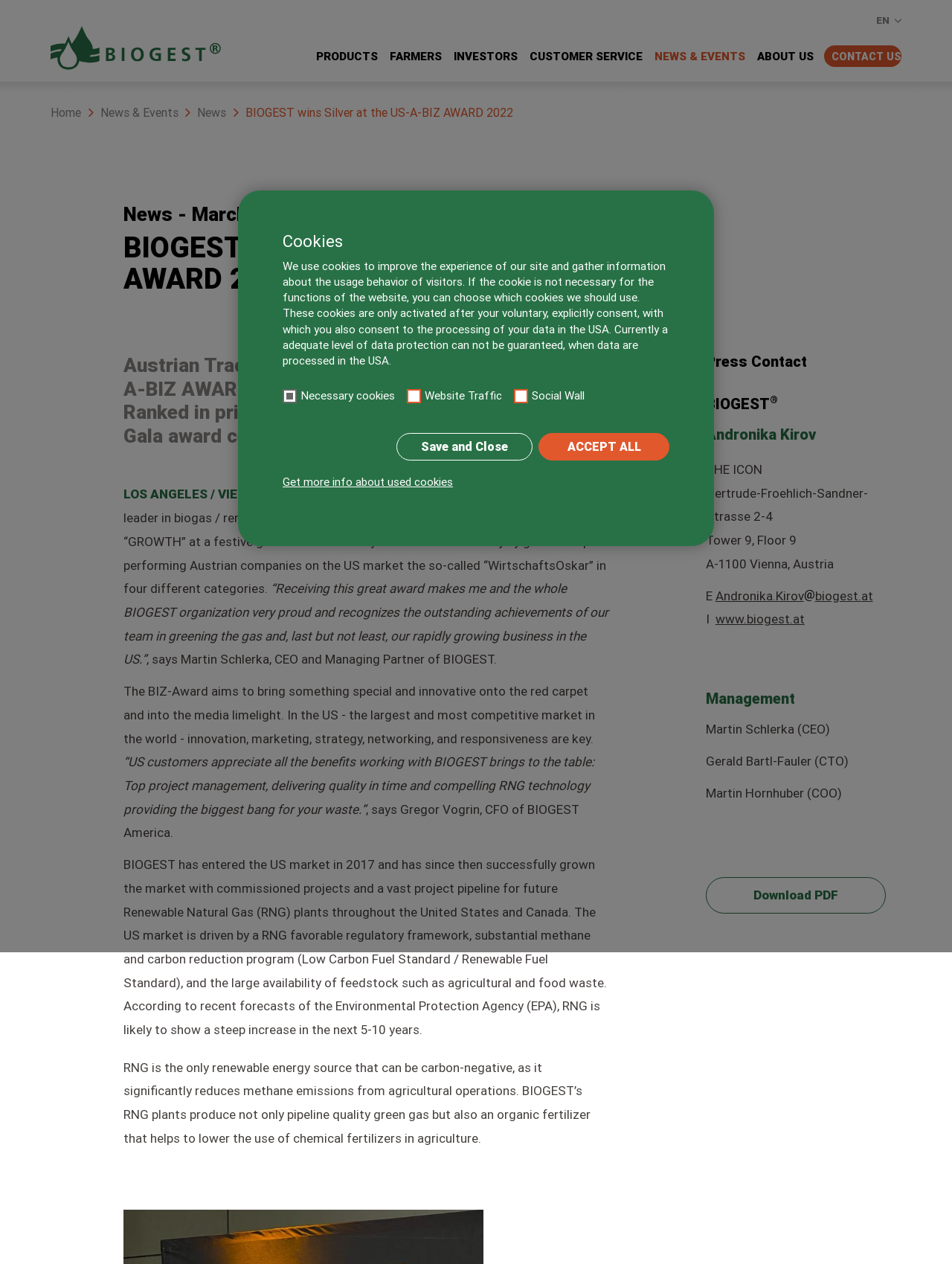What is the purpose of BIOGEST’s RNG plants?
Look at the image and answer the question with a single word or phrase.

Produce pipeline quality green gas and organic fertilizer